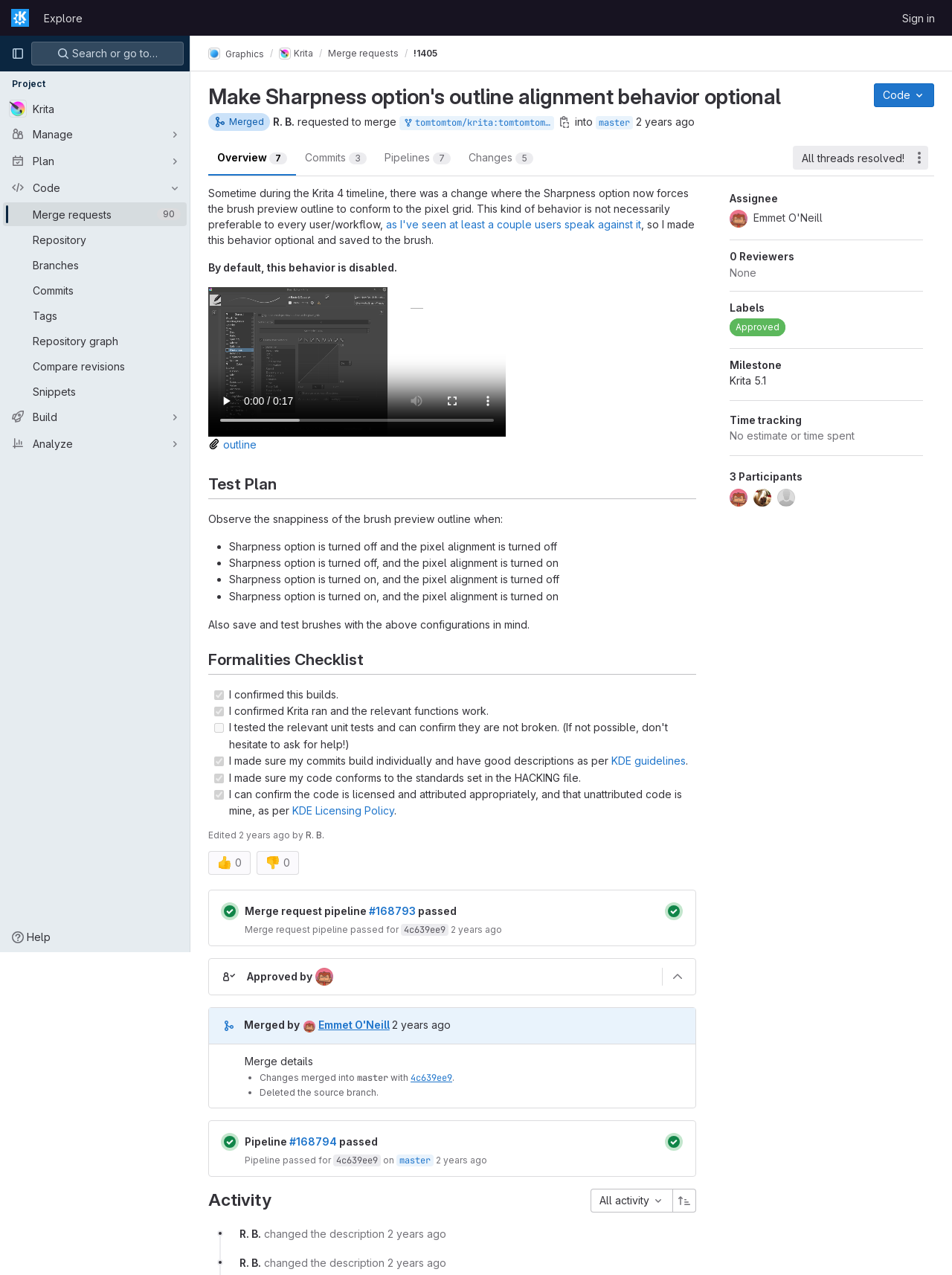Using the description: "Search or go to…", identify the bounding box of the corresponding UI element in the screenshot.

[0.033, 0.033, 0.193, 0.051]